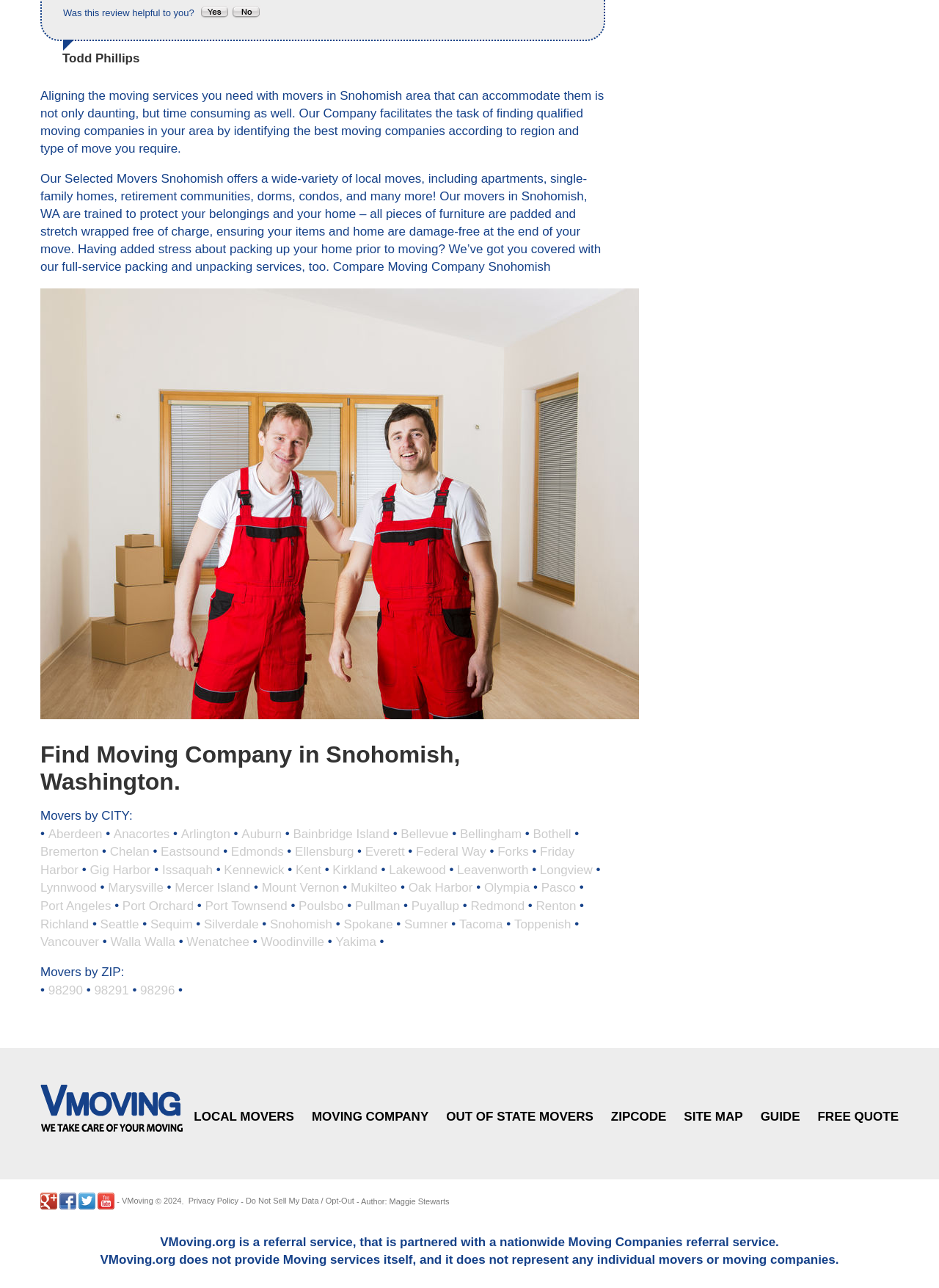What is the benefit of using this website to find moving companies?
Kindly answer the question with as much detail as you can.

The website claims to facilitate the task of finding qualified moving companies in the user's area, which suggests that using this website can save time and effort compared to searching for moving companies on one's own.